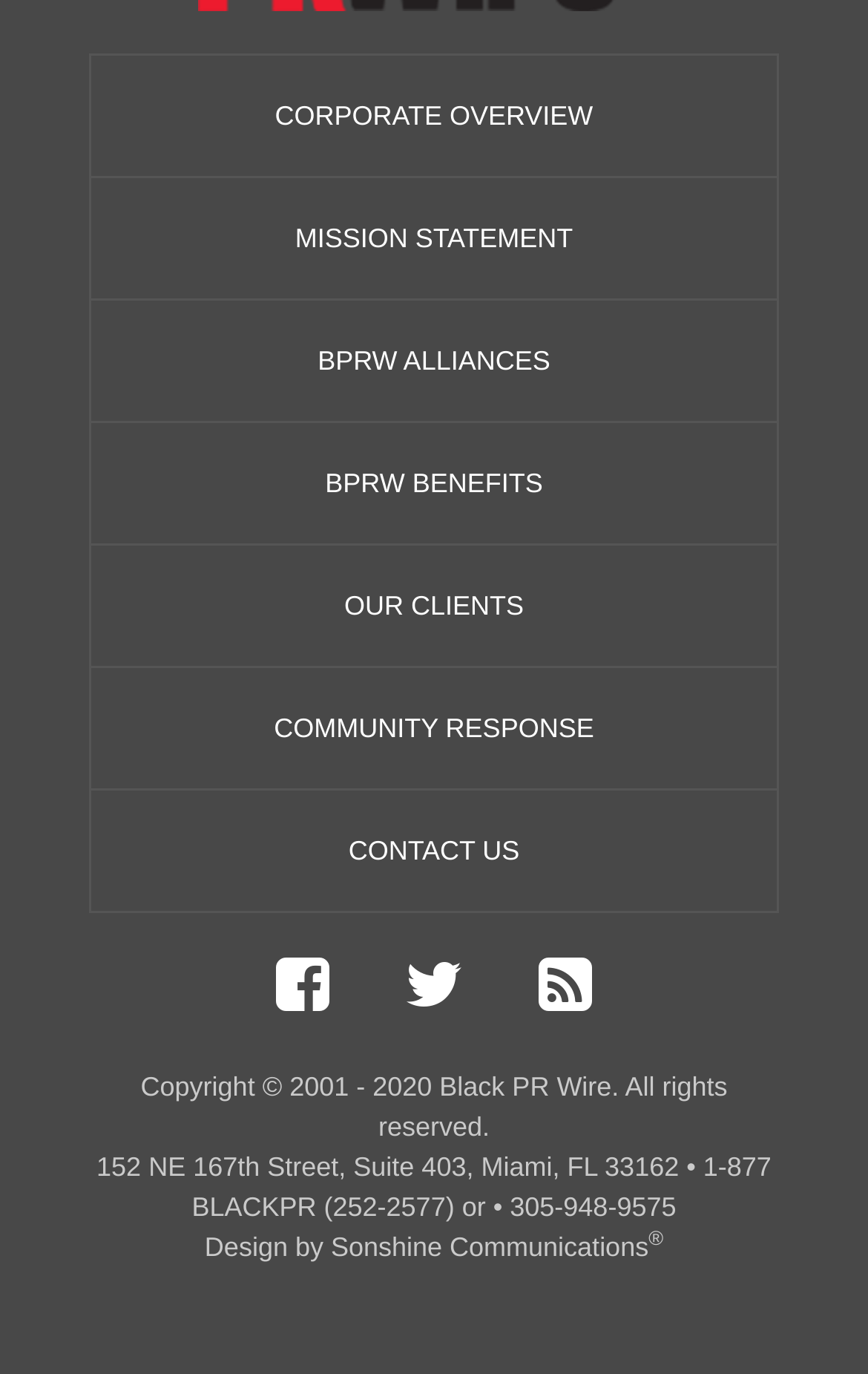Provide the bounding box coordinates of the HTML element described by the text: "aria-label="Go to Twitter"". The coordinates should be in the format [left, top, right, bottom] with values between 0 and 1.

[0.428, 0.697, 0.572, 0.744]